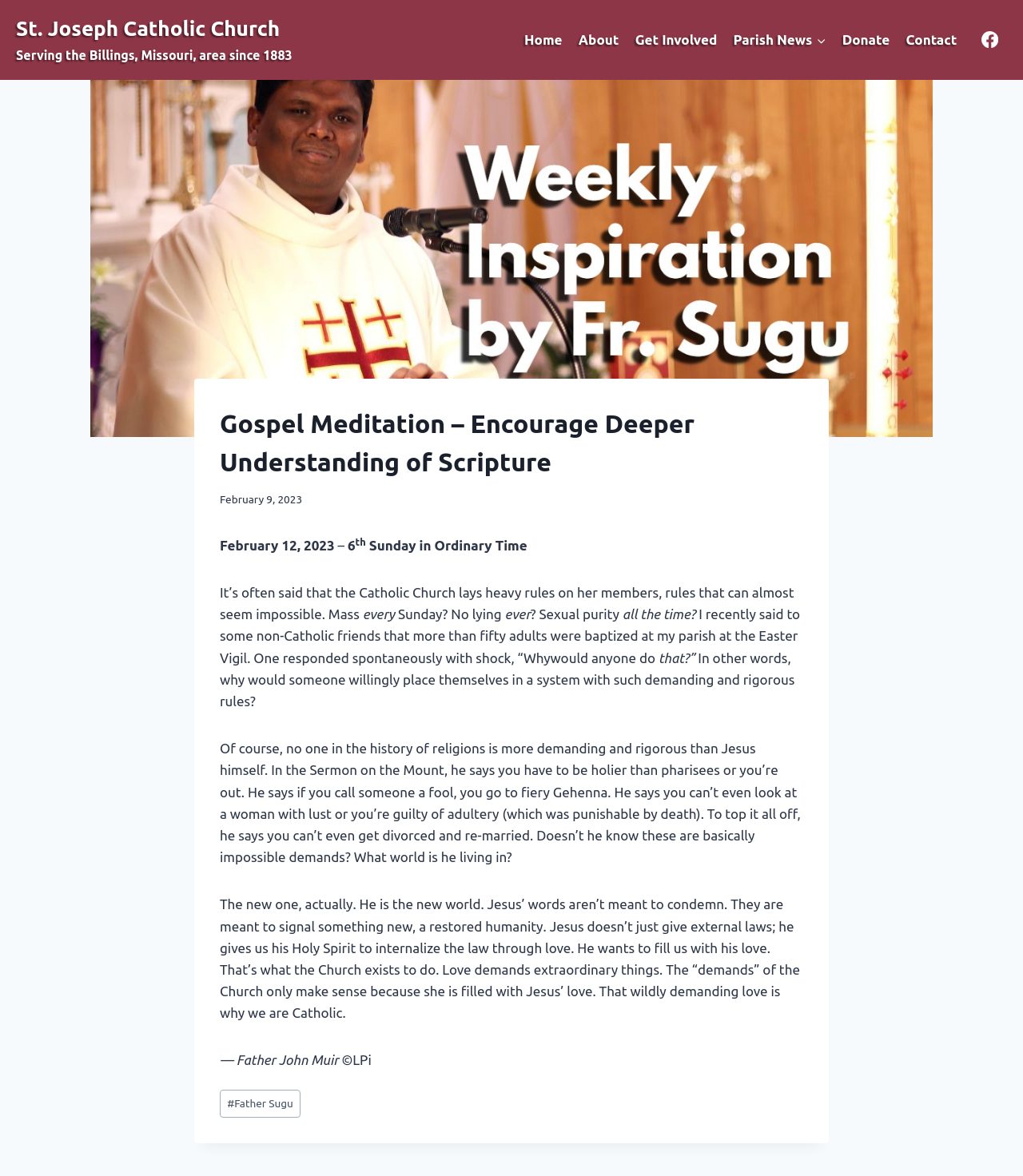Provide a one-word or brief phrase answer to the question:
Who is the author of the meditation on the webpage?

Father John Muir